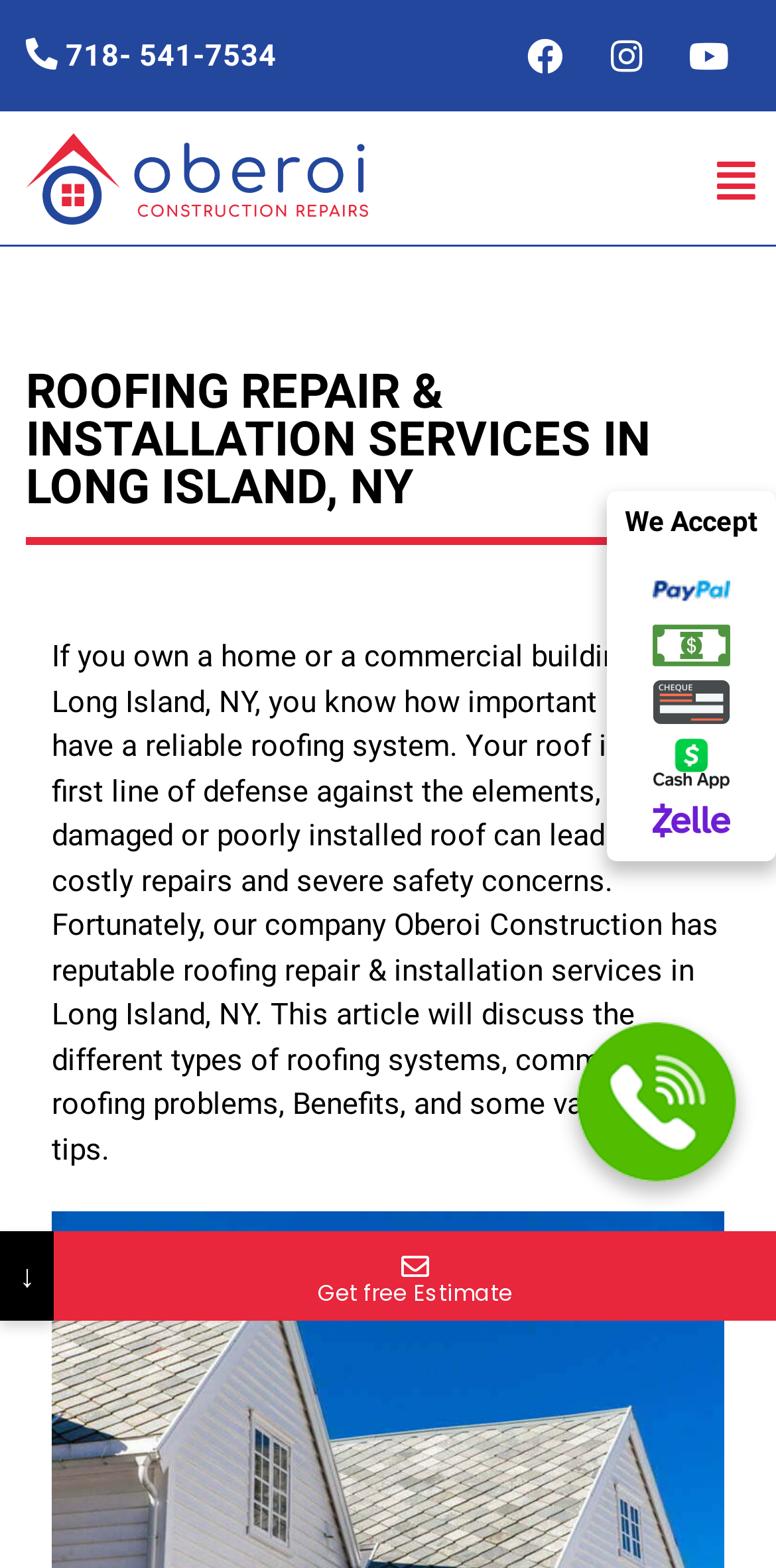What is the phone number to contact?
Examine the image and provide an in-depth answer to the question.

I found the phone number by looking at the top section of the webpage, where there are social media links and a phone number. The phone number is 718-541-7534.